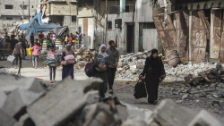Please provide a brief answer to the following inquiry using a single word or phrase:
What is in the background of the image?

Chaotic urban landscape